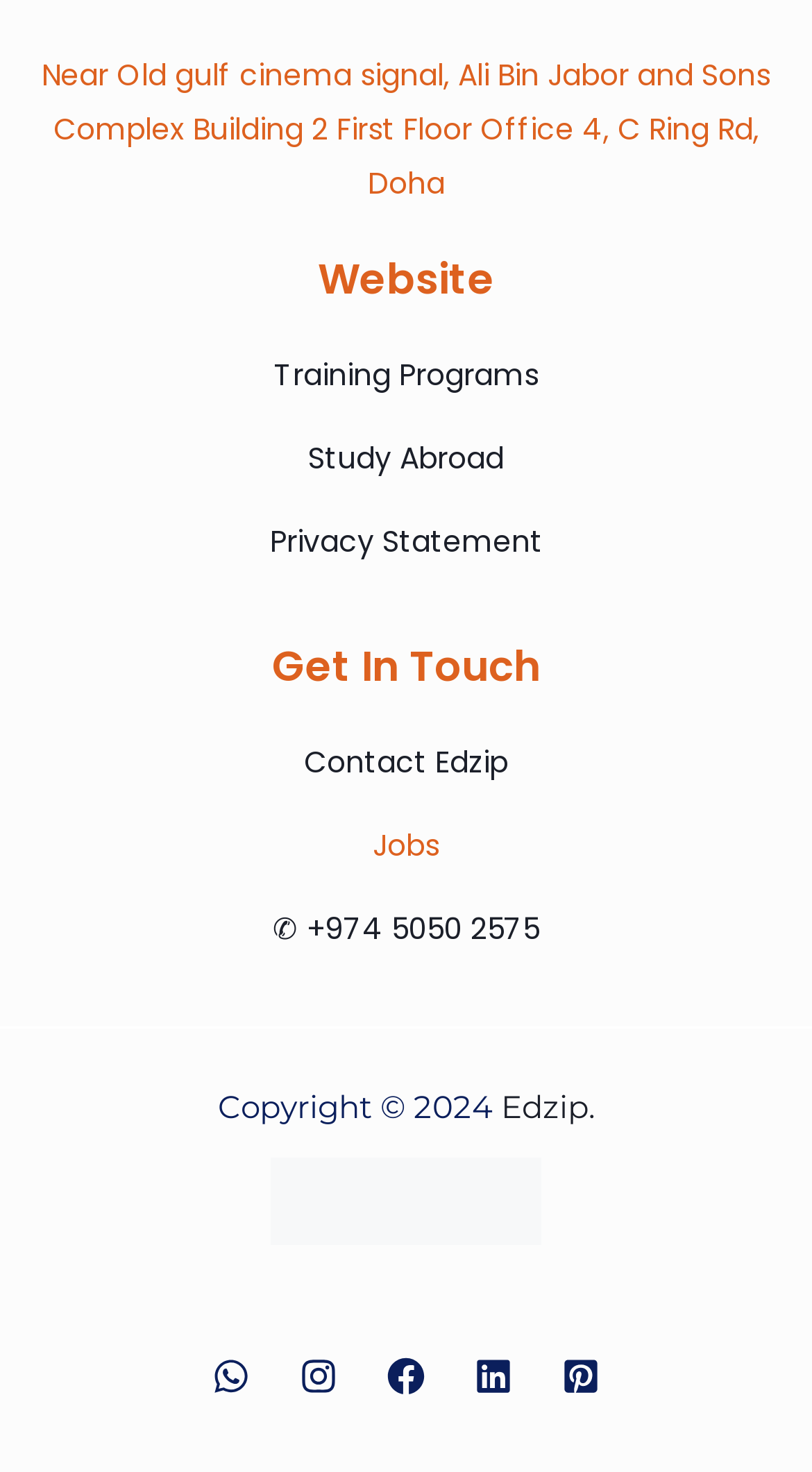Provide the bounding box coordinates of the UI element this sentence describes: "✆ +974 5050 2575".

[0.336, 0.617, 0.664, 0.645]